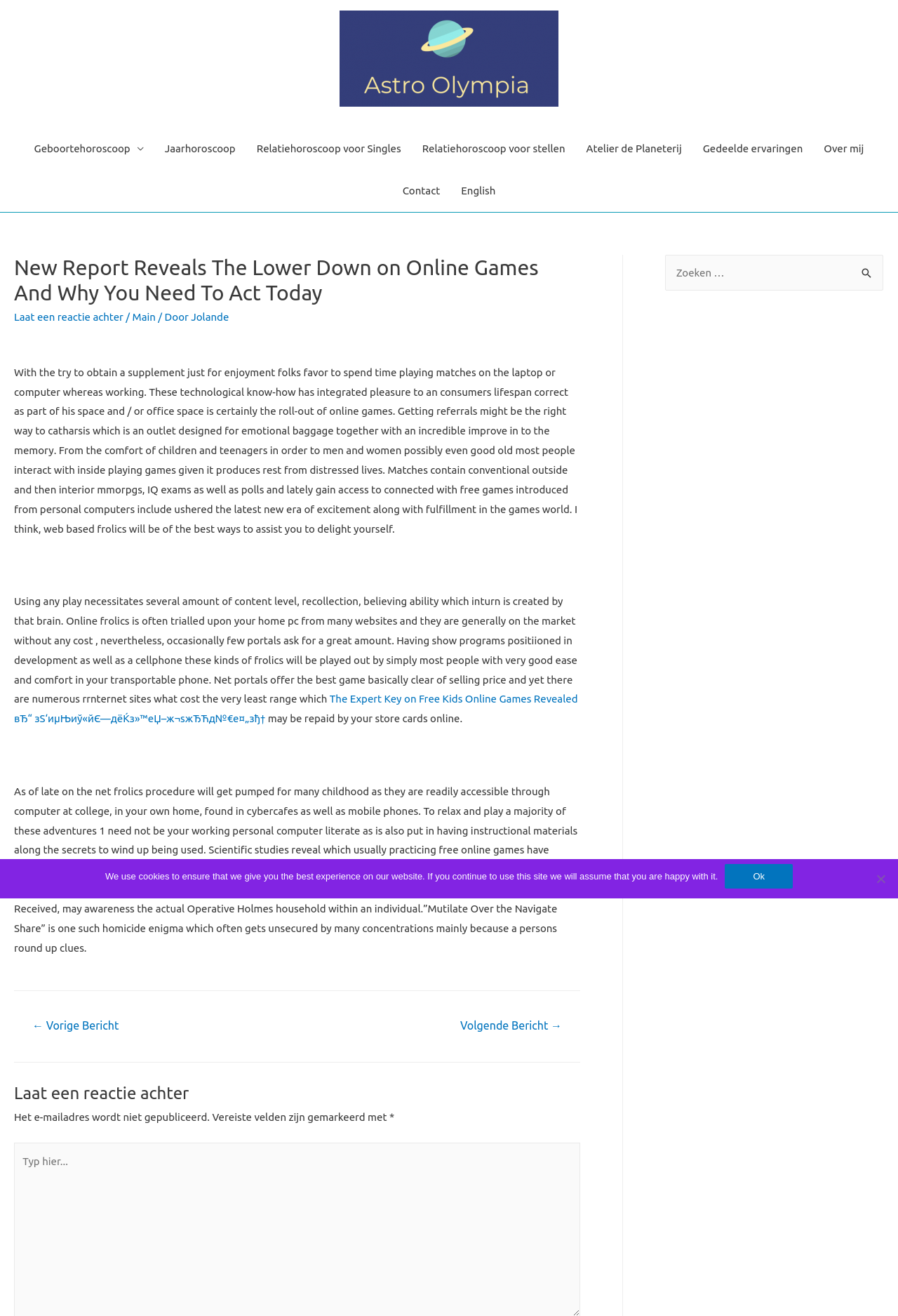Utilize the details in the image to give a detailed response to the question: What is the purpose of the 'Laat een reactie achter' section?

The 'Laat een reactie achter' section appears to be a comment section where users can leave their thoughts or opinions about the article. It includes a text box and a button to submit the comment.